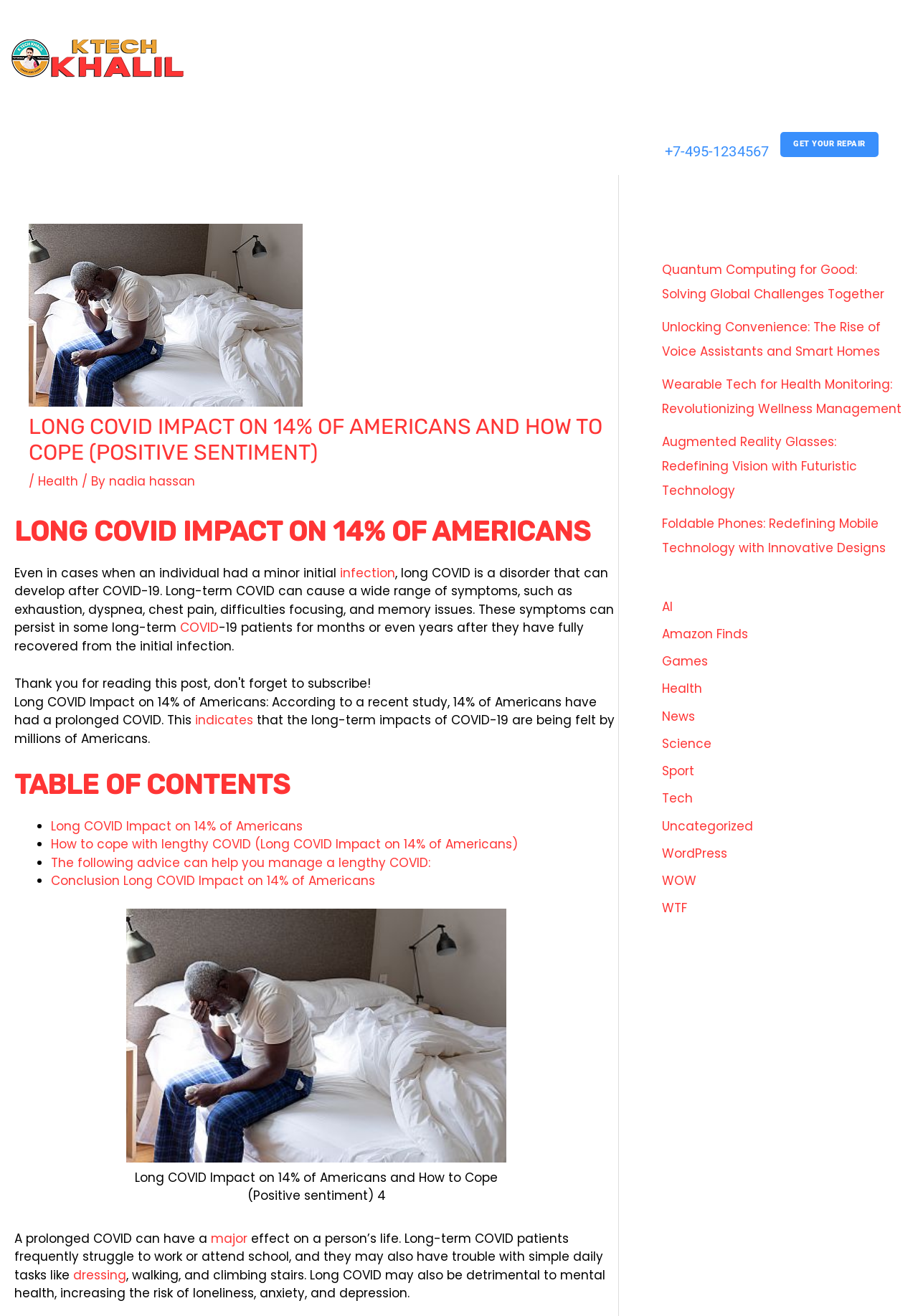Give a detailed account of the webpage.

This webpage is about Long COVID, a condition that can occur after people have had COVID-19, even if they had a mild initial infection. At the top of the page, there is a link to the homepage and a phone number for custom support and sales. Below that, there is a prominent call-to-action button "GET YOUR REPAIR" with a header that reads "LONG COVID IMPACT ON 14% OF AMERICANS AND HOW TO COPE (POSITIVE SENTIMENT)".

The main content of the page is divided into sections. The first section explains what Long COVID is, its symptoms, and how it can affect individuals. There is an image related to Long COVID on the left side of this section. The text in this section is organized into paragraphs with links to related topics, such as "infection" and "COVID".

Below this section, there is a table of contents with links to different parts of the article, including "Long COVID Impact on 14% of Americans", "How to cope with lengthy COVID", and "Conclusion". 

On the right side of the page, there are two columns of links to other articles and topics, including "Quantum Computing for Good", "Wearable Tech for Health Monitoring", and "AI". These links are grouped into two sections, one with a heading "complementary" and the other without a heading.

At the bottom of the page, there is an image with a caption "Long COVID Impact on 14% of Americans and How to Cope (Positive sentiment) 4". The image is followed by a paragraph of text that discusses the impact of Long COVID on daily life and mental health.